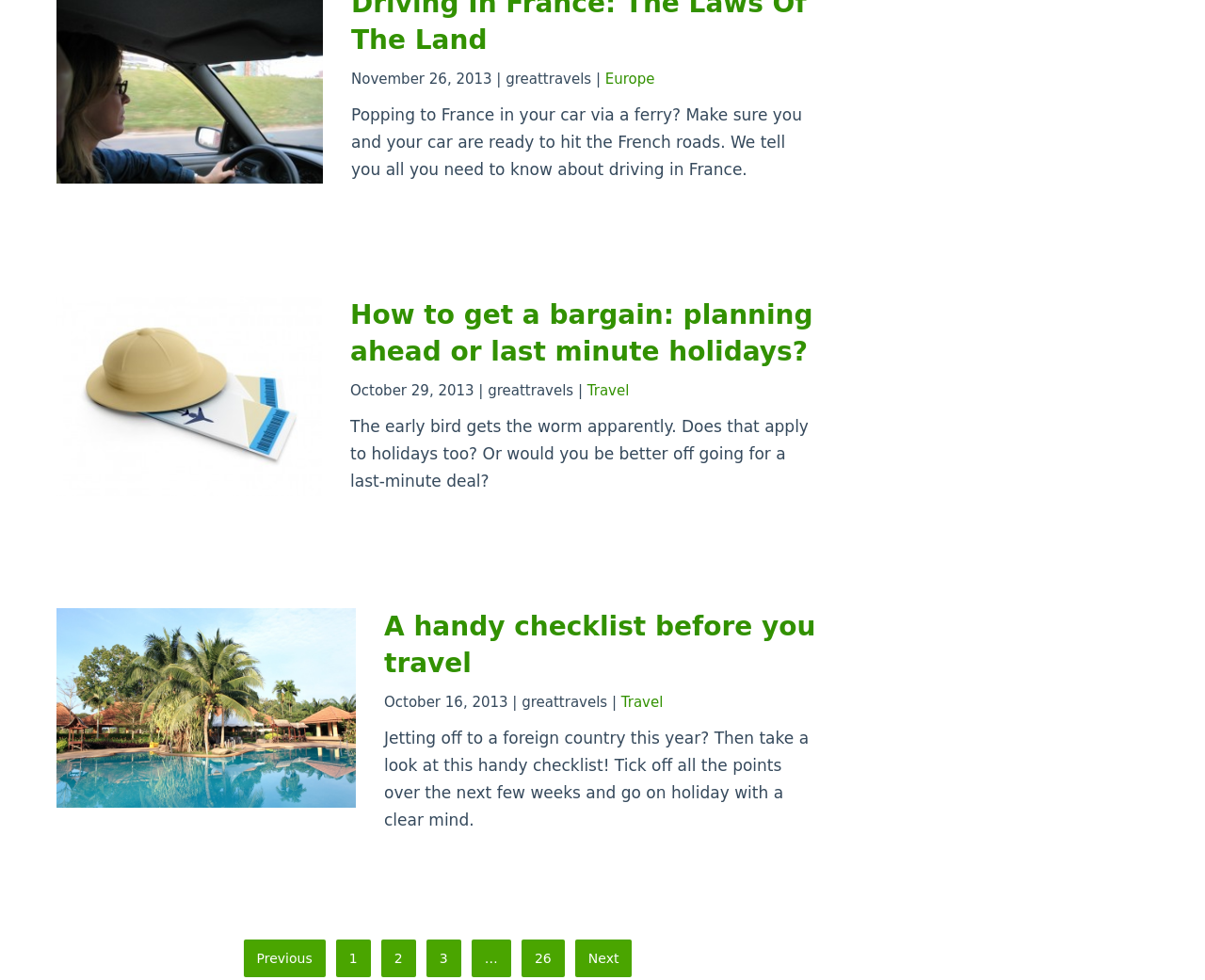Indicate the bounding box coordinates of the clickable region to achieve the following instruction: "Read 'How to get a bargain: planning ahead or last minute holidays?'."

[0.291, 0.306, 0.675, 0.375]